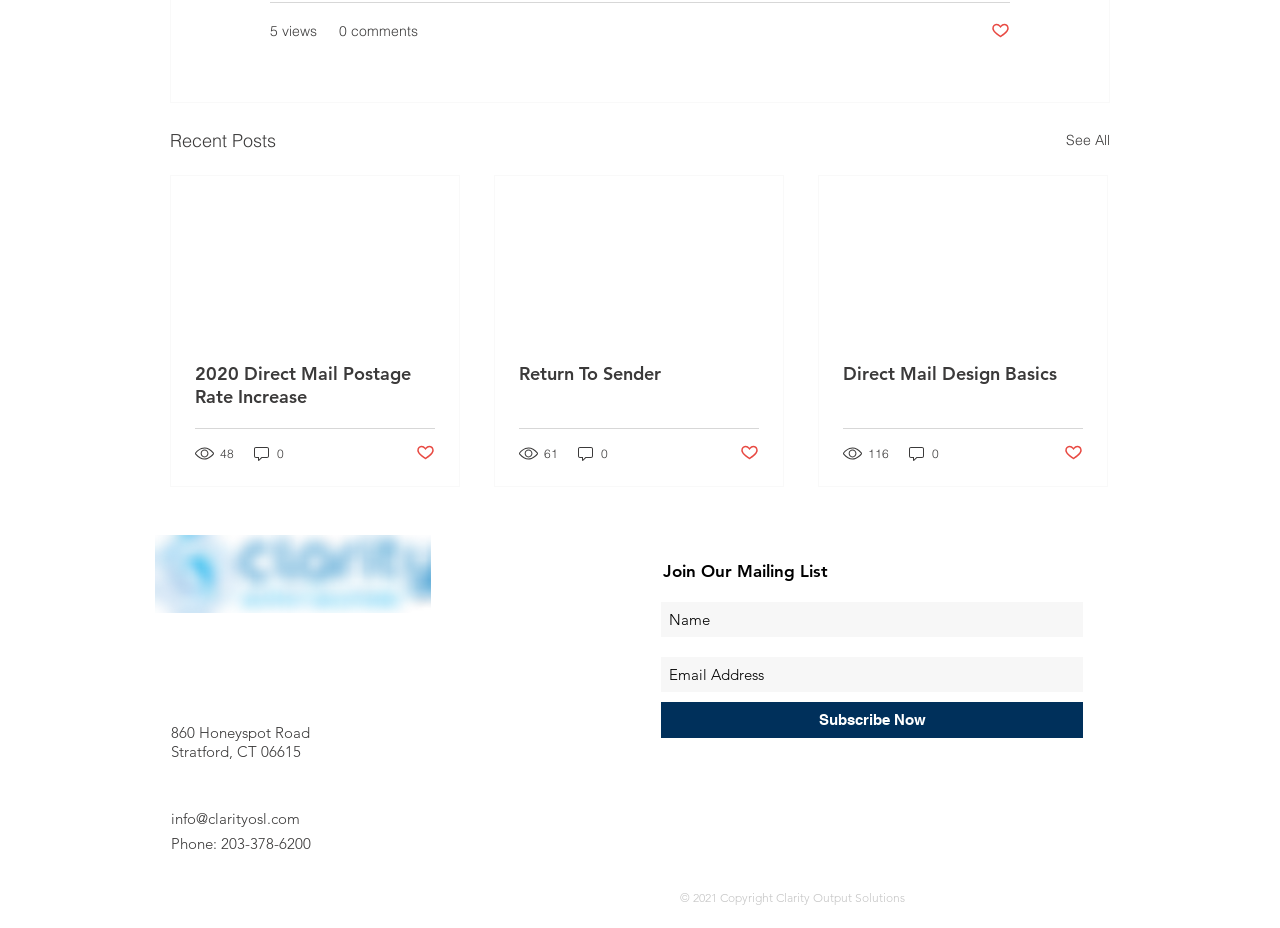What is the topic of the second post?
Respond with a short answer, either a single word or a phrase, based on the image.

Return To Sender